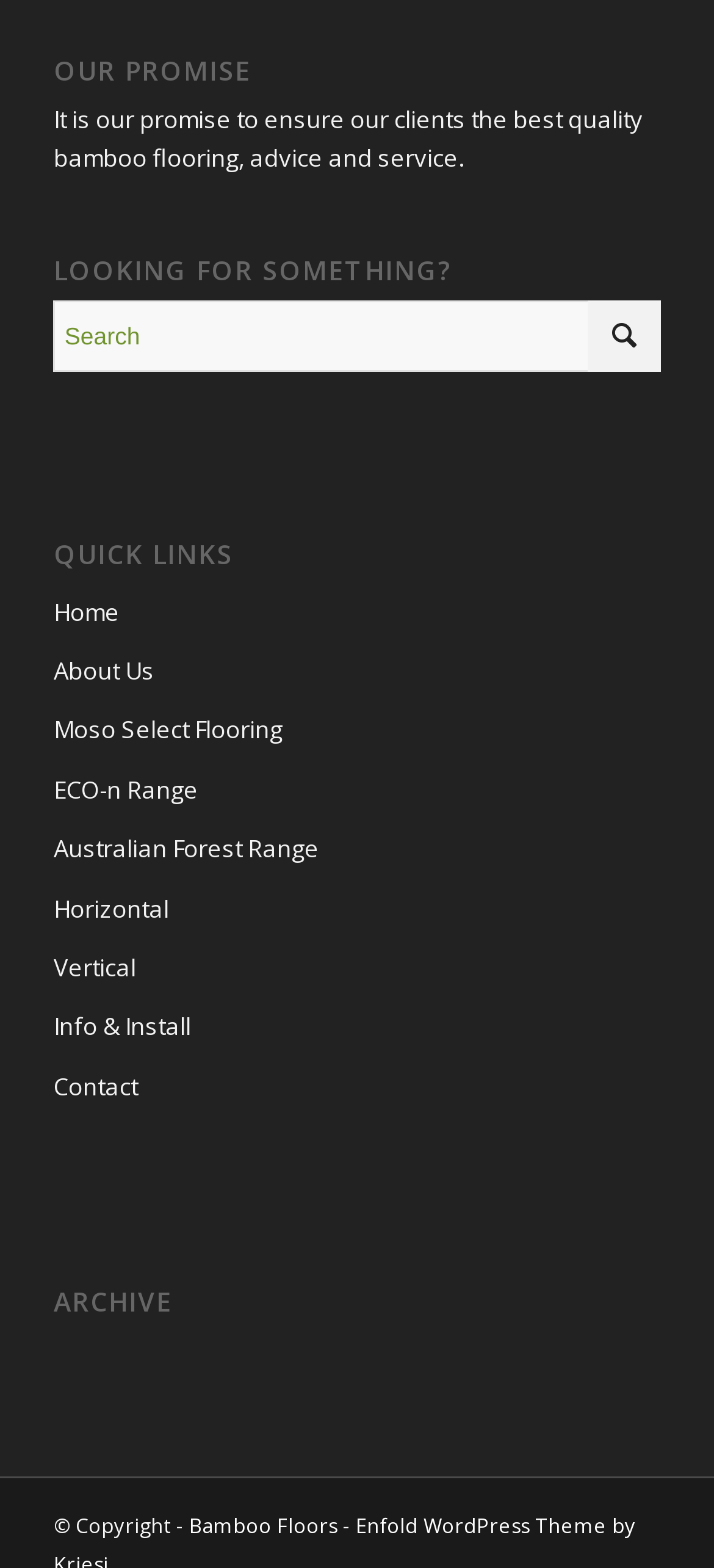Review the image closely and give a comprehensive answer to the question: What is the last link in the quick links section?

The last link in the 'QUICK LINKS' section is 'Contact' which is located at the bottom of the section.